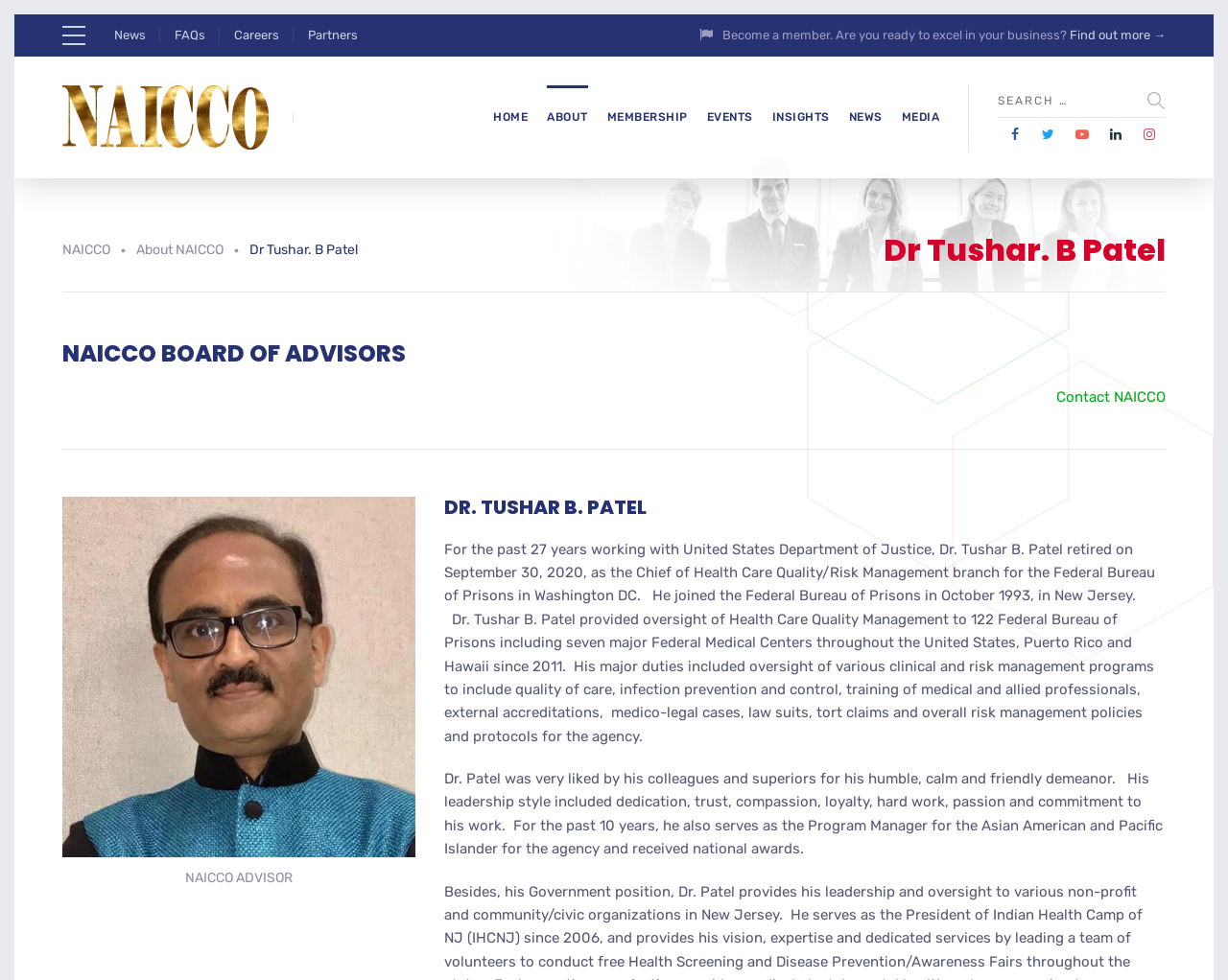What is the name of the person on the webpage?
Look at the screenshot and provide an in-depth answer.

I found the answer by looking at the heading element with the text 'Dr Tushar. B Patel' and also the image with the text 'DR. TUSHAR B. PATEL'.